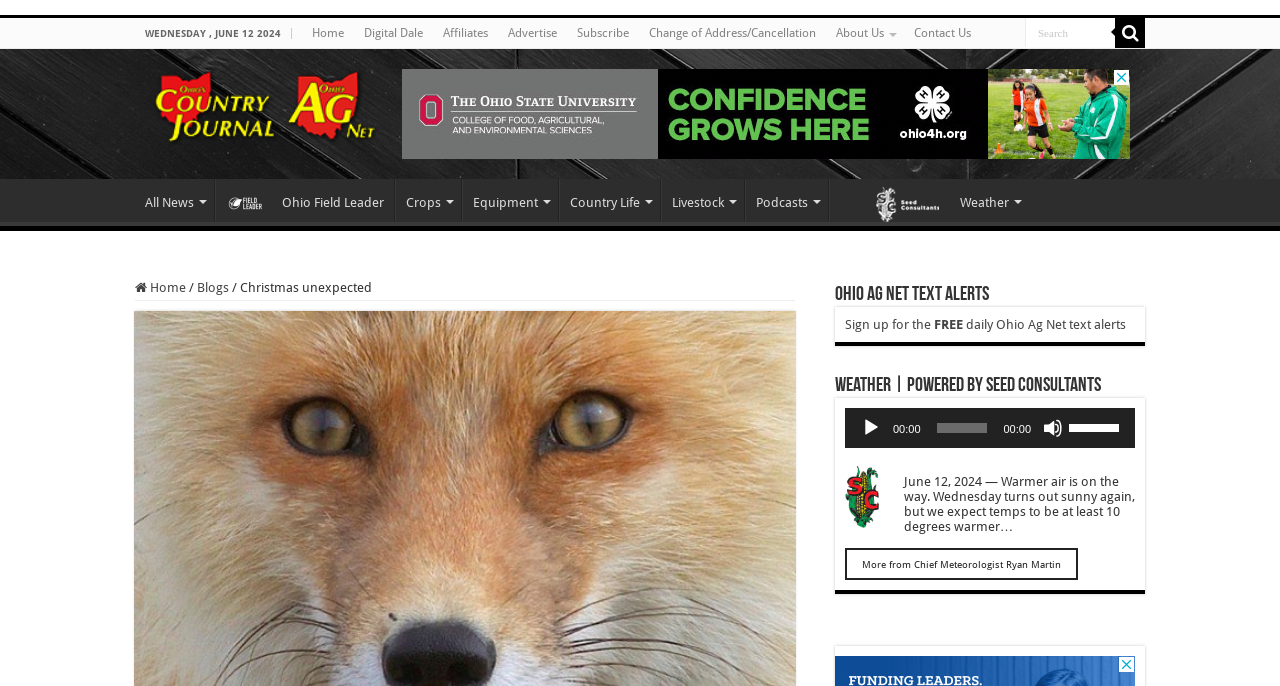Please predict the bounding box coordinates (top-left x, top-left y, bottom-right x, bottom-right y) for the UI element in the screenshot that fits the description: Ohio Field Leader

[0.168, 0.261, 0.308, 0.322]